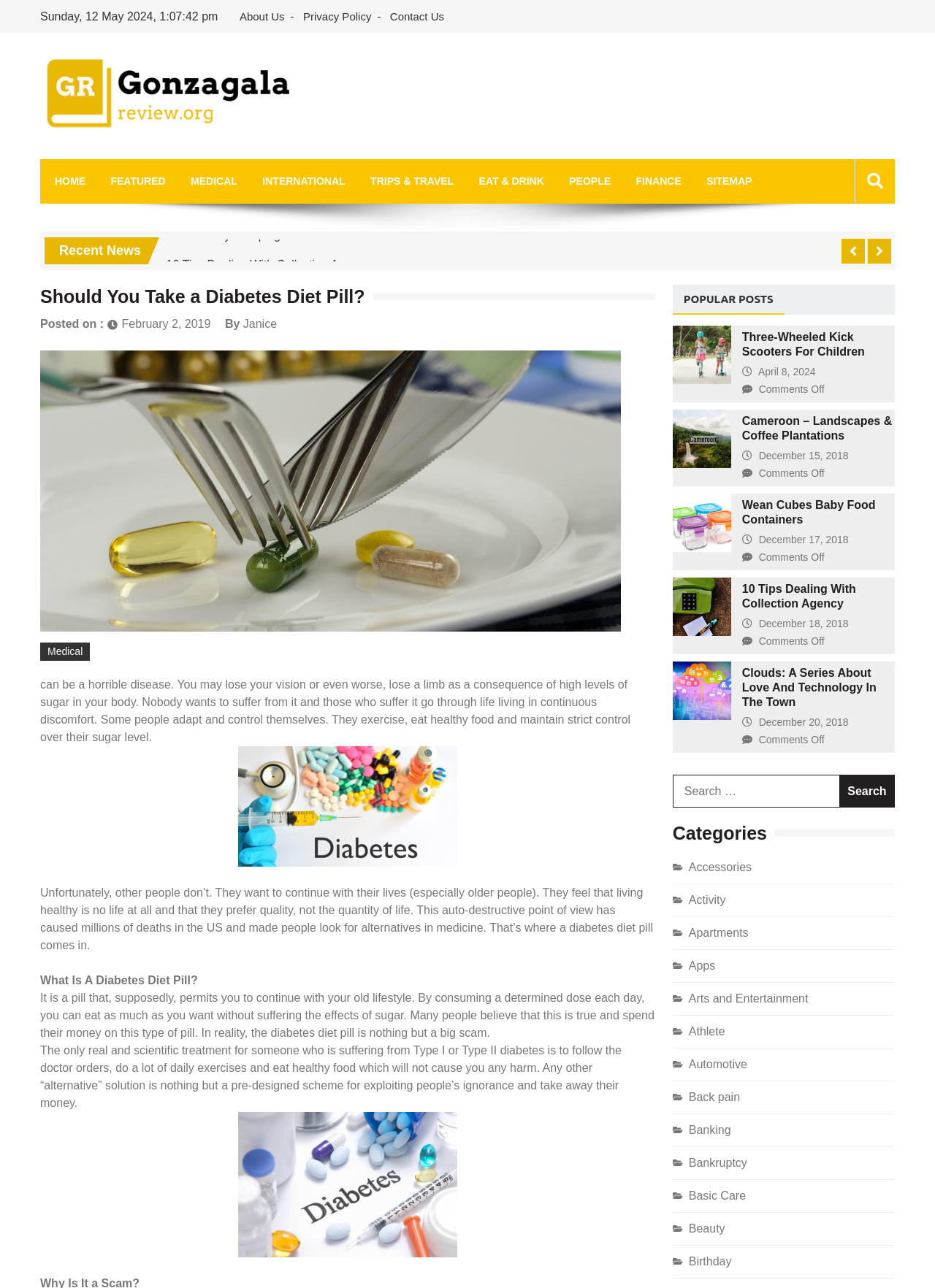Give a one-word or short-phrase answer to the following question: 
How many popular posts are displayed?

4